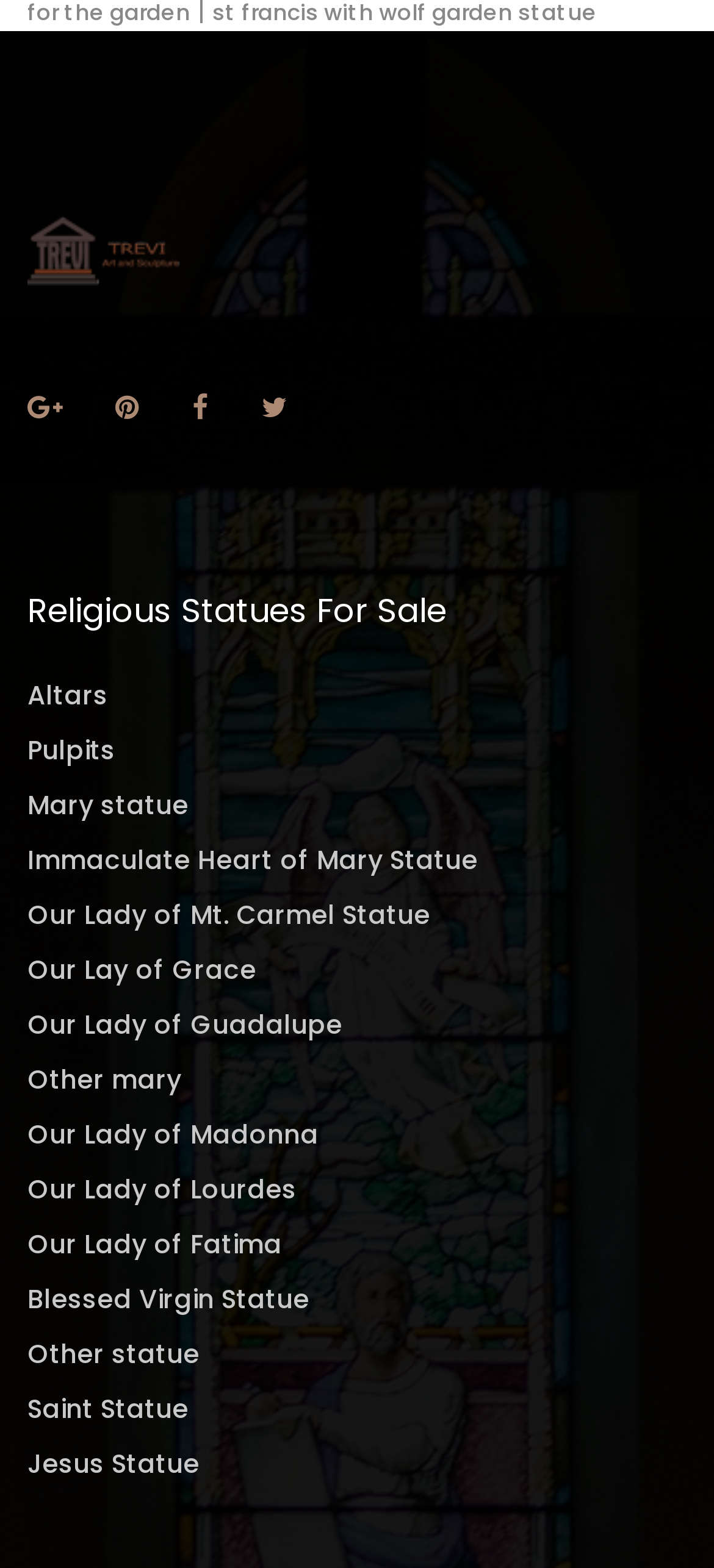What is the last type of statue listed?
Provide a comprehensive and detailed answer to the question.

The last link below the main heading is 'Jesus Statue', indicating that the last type of statue listed is a Jesus statue.